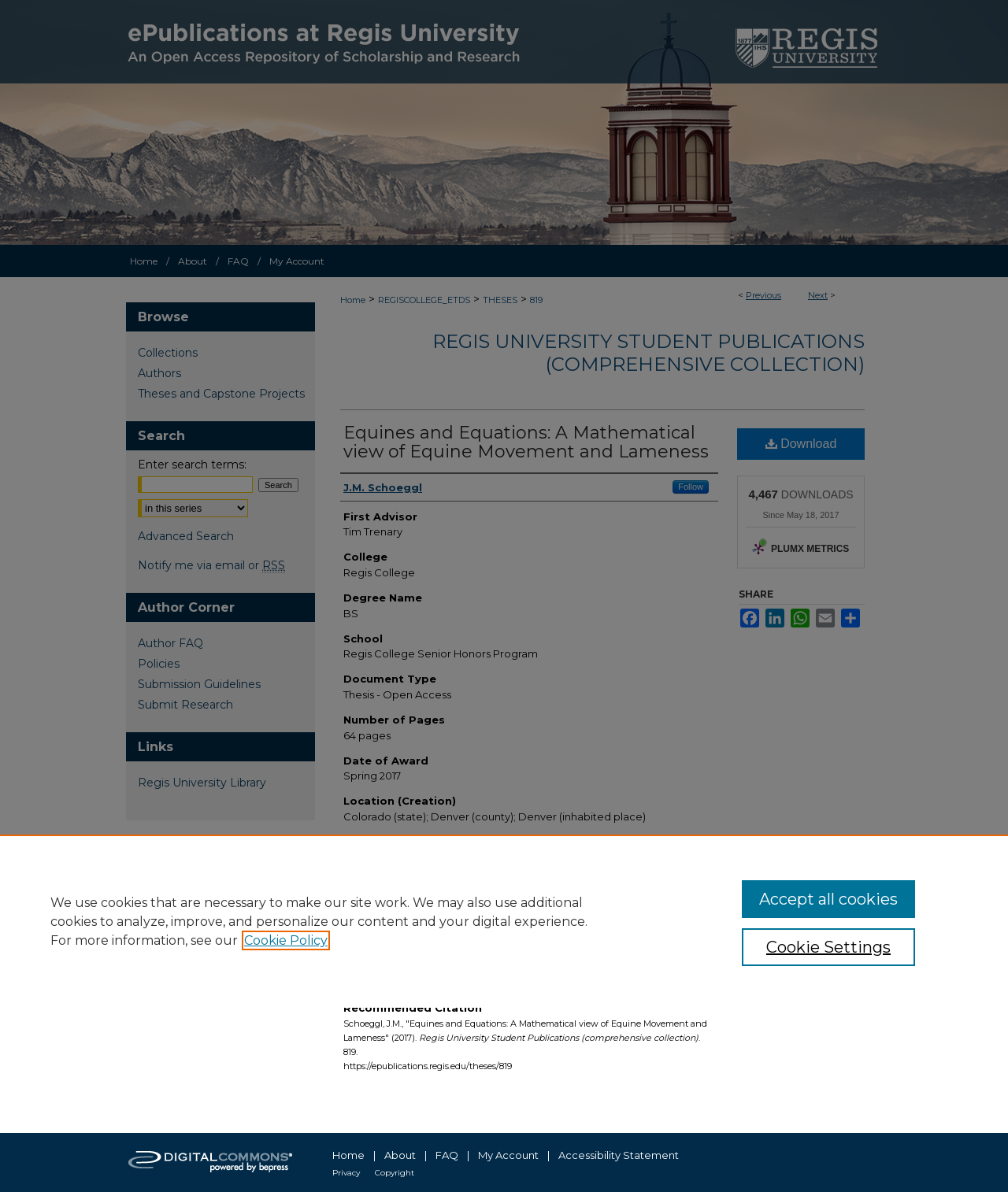Please find the bounding box coordinates of the clickable region needed to complete the following instruction: "Click on the 'Menu' link". The bounding box coordinates must consist of four float numbers between 0 and 1, i.e., [left, top, right, bottom].

[0.953, 0.0, 1.0, 0.033]